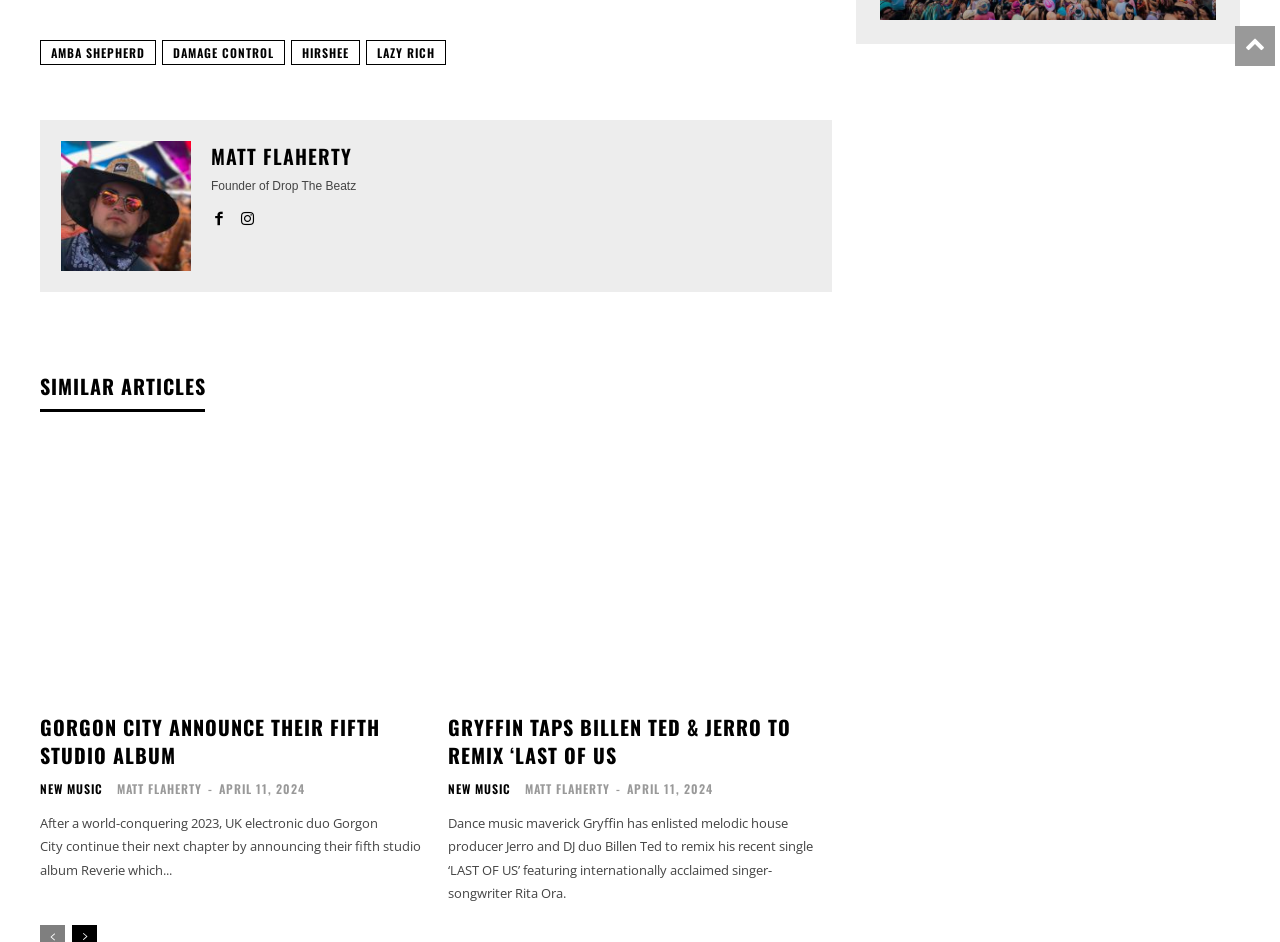What is the name of the founder of Drop The Beatz?
Provide an in-depth and detailed answer to the question.

I found the answer by looking at the StaticText element with the description 'Founder of Drop The Beatz' and the corresponding link element with the text 'MATT FLAHERTY'.